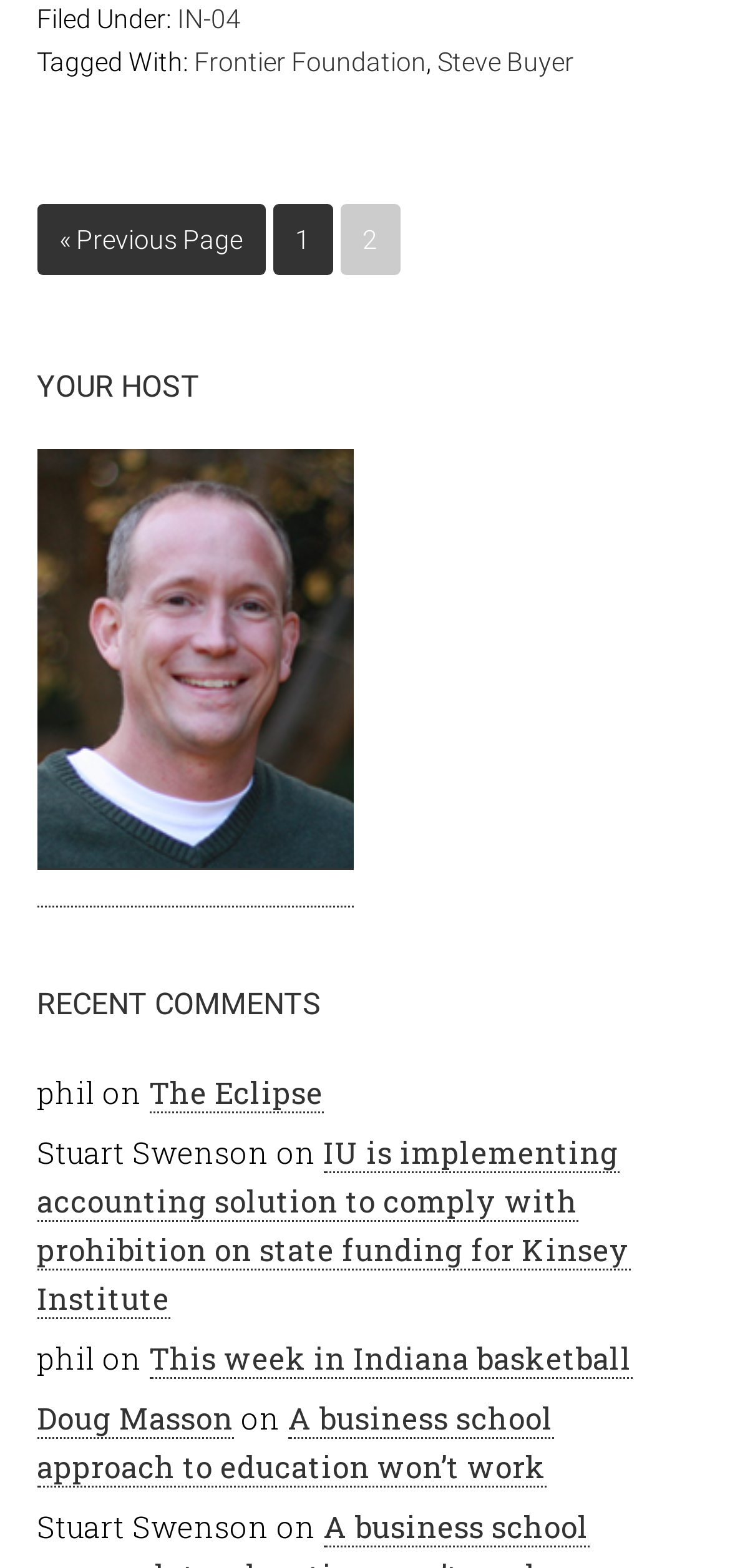Please find the bounding box coordinates of the element's region to be clicked to carry out this instruction: "Click on the '« Previous Page' link".

[0.05, 0.129, 0.363, 0.176]